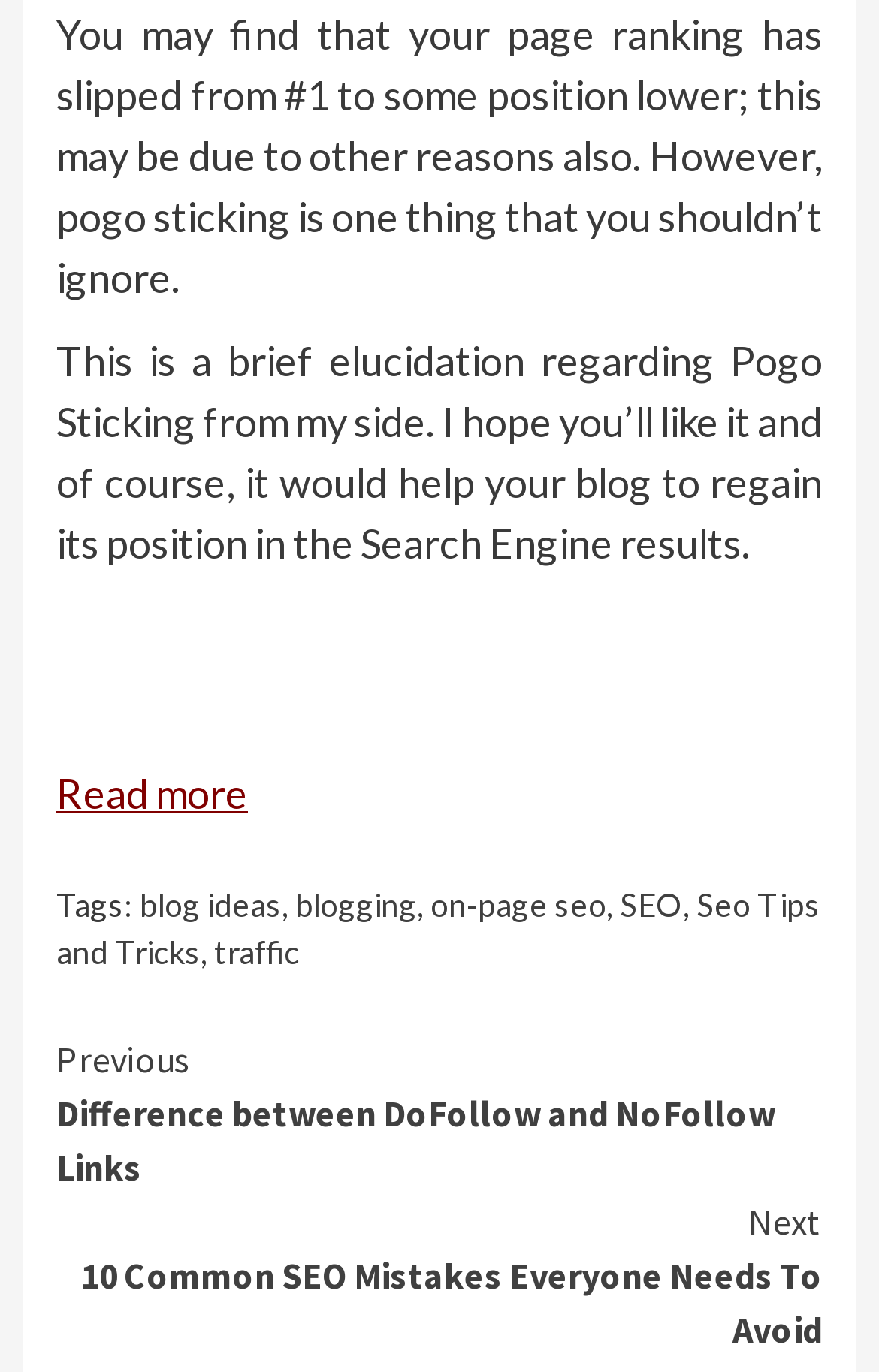Using the provided description Seo Tips and Tricks, find the bounding box coordinates for the UI element. Provide the coordinates in (top-left x, top-left y, bottom-right x, bottom-right y) format, ensuring all values are between 0 and 1.

[0.064, 0.645, 0.933, 0.708]